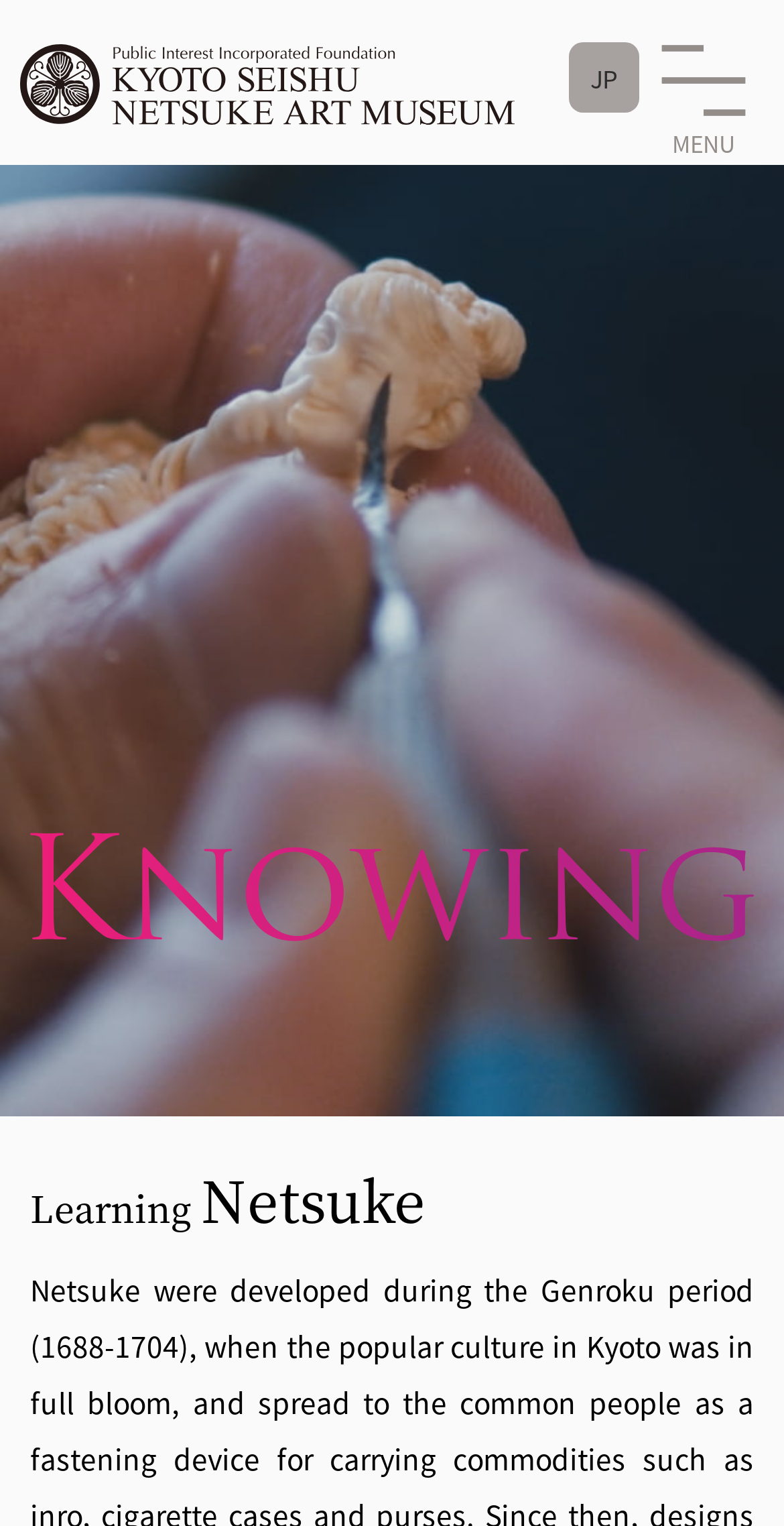What is the bounding box coordinate of the 'knowing' image?
Refer to the image and give a detailed answer to the question.

I found the answer by looking at the image element with the text 'knowing' and its corresponding bounding box coordinates.